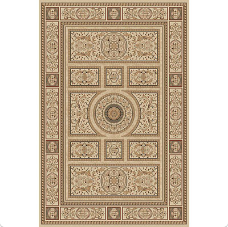Break down the image into a detailed narrative.

This image showcases an elegantly designed area rug, identified as the "Ivory image" on the website for Discount Flooring. The rug features intricate patterns and a sophisticated arrangement of motifs in soft beige and brown tones, creating a classic and refined aesthetic. Central to the design is a circular medallion surrounded by symmetrical framing elements, bordered by a detailed decorative pattern. This rug serves as a striking centerpiece for any room, adding warmth and character to both modern and traditional interiors. Potential buyers can explore this option among various colors available on the site, enhancing their living spaces with style.